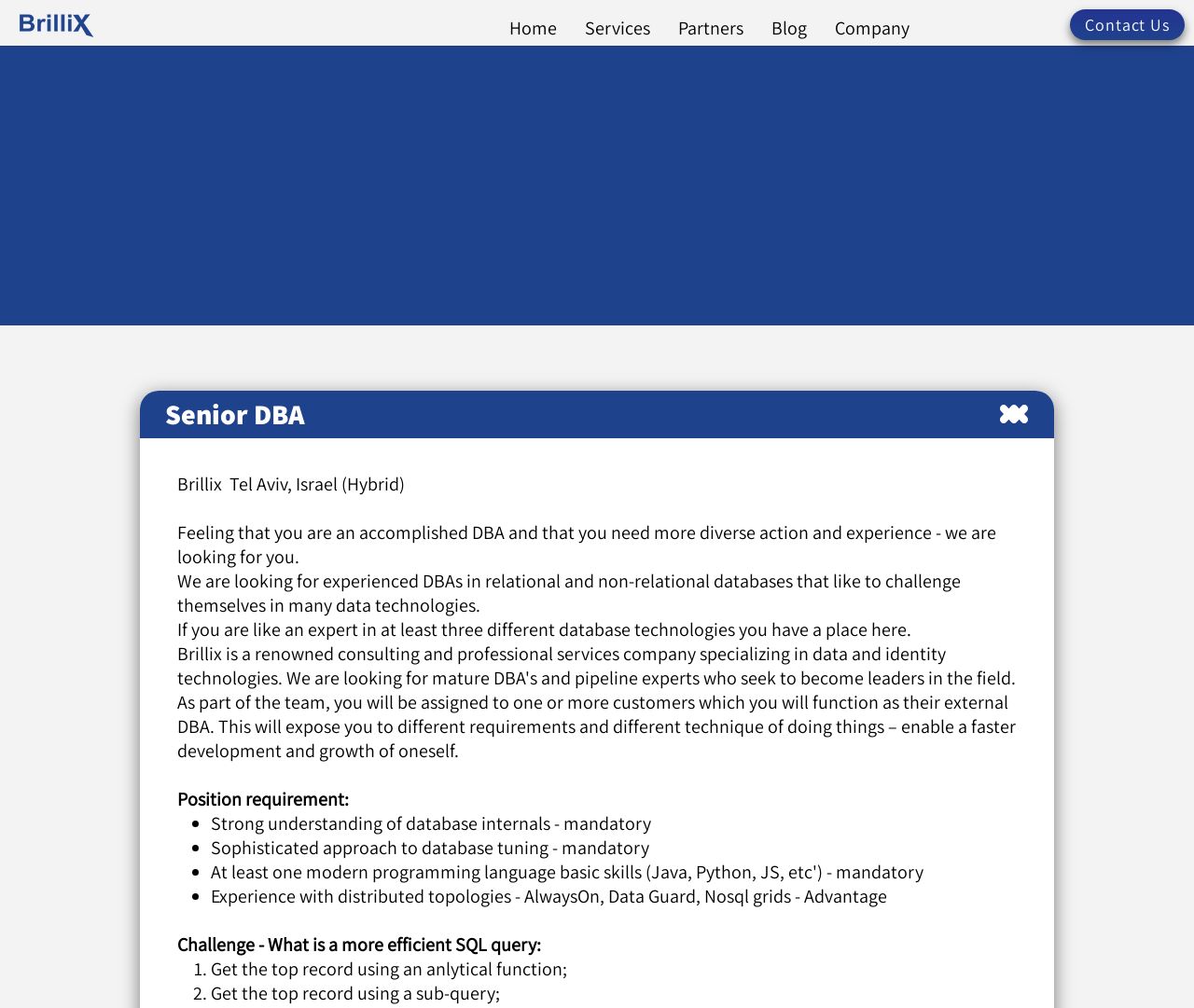What is the job title mentioned on the webpage?
Please provide a single word or phrase answer based on the image.

Senior DBA